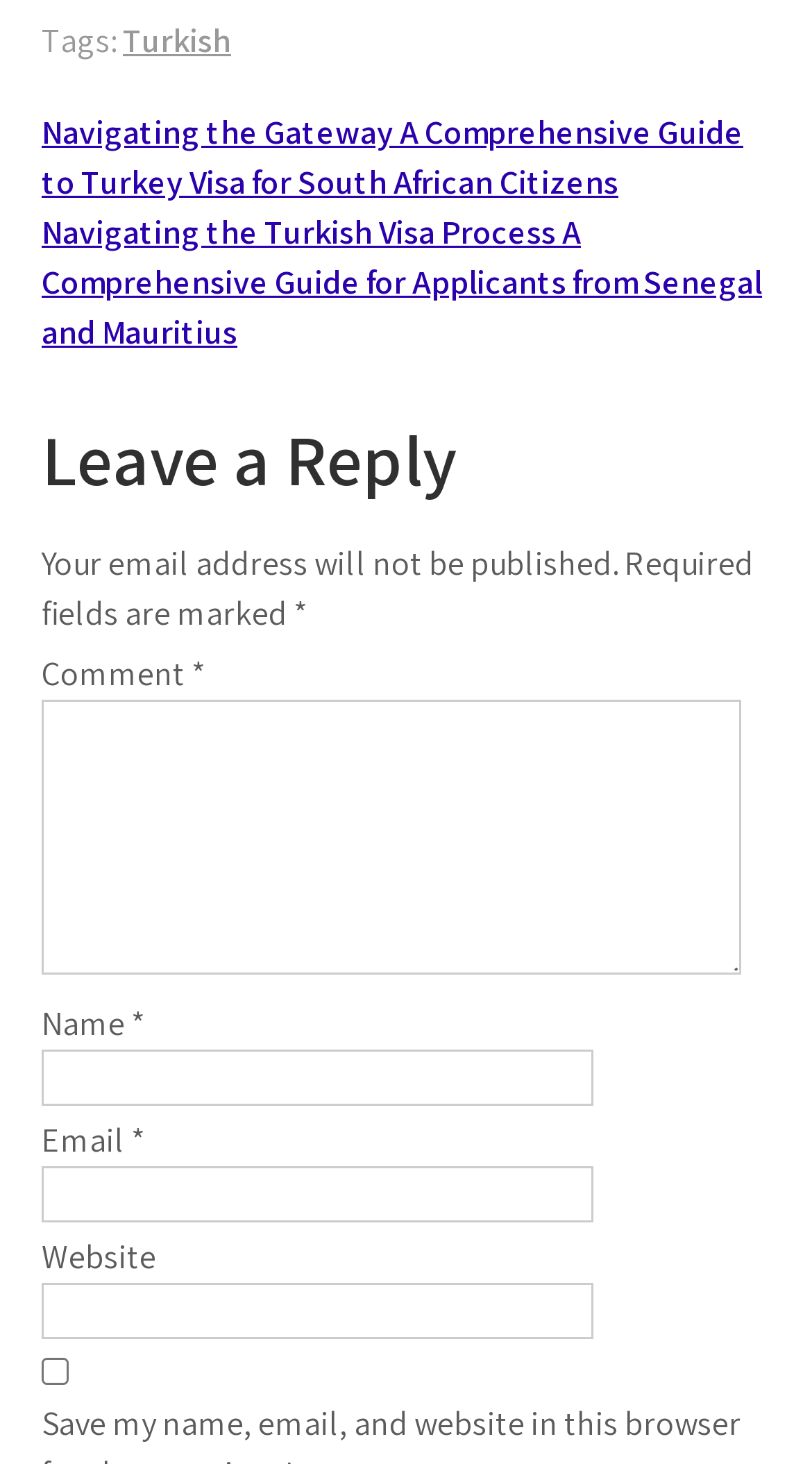Please give a short response to the question using one word or a phrase:
How many links are above the 'Post navigation' heading?

2